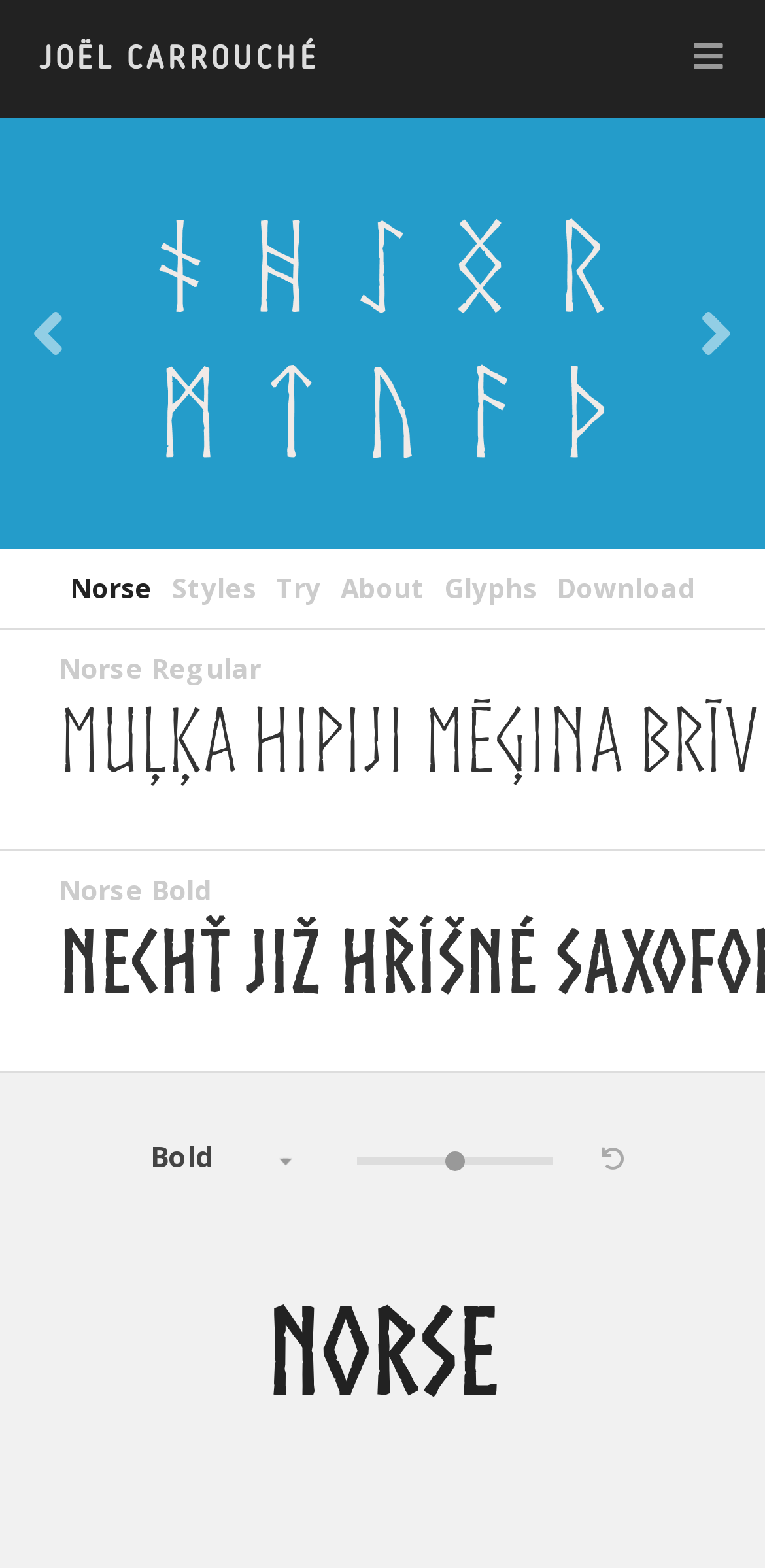Answer the question below in one word or phrase:
What is the name of the graphic and type designer?

Joël Carrouché